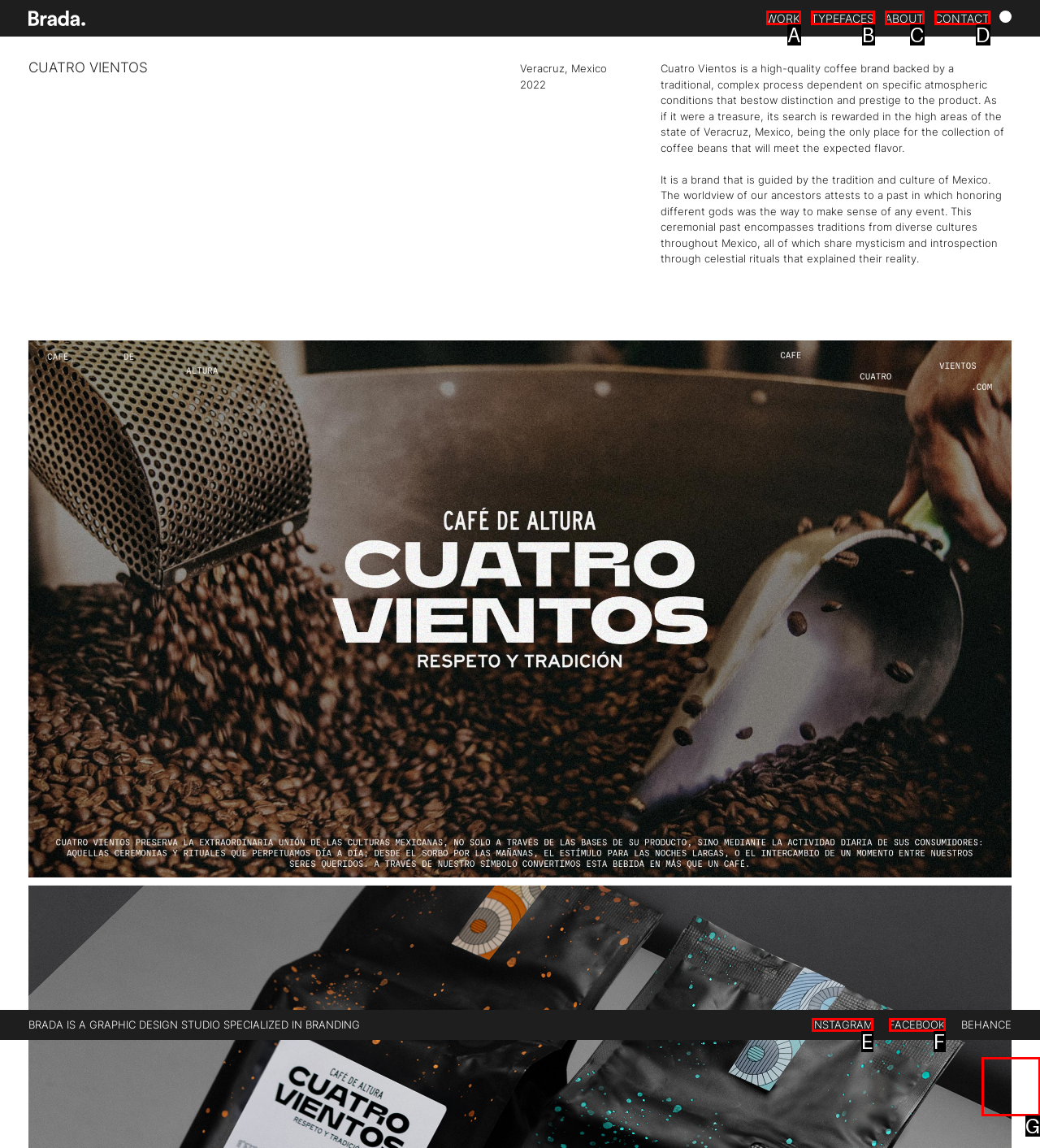Which UI element corresponds to this description: new Keynesian Phillips Curve
Reply with the letter of the correct option.

None